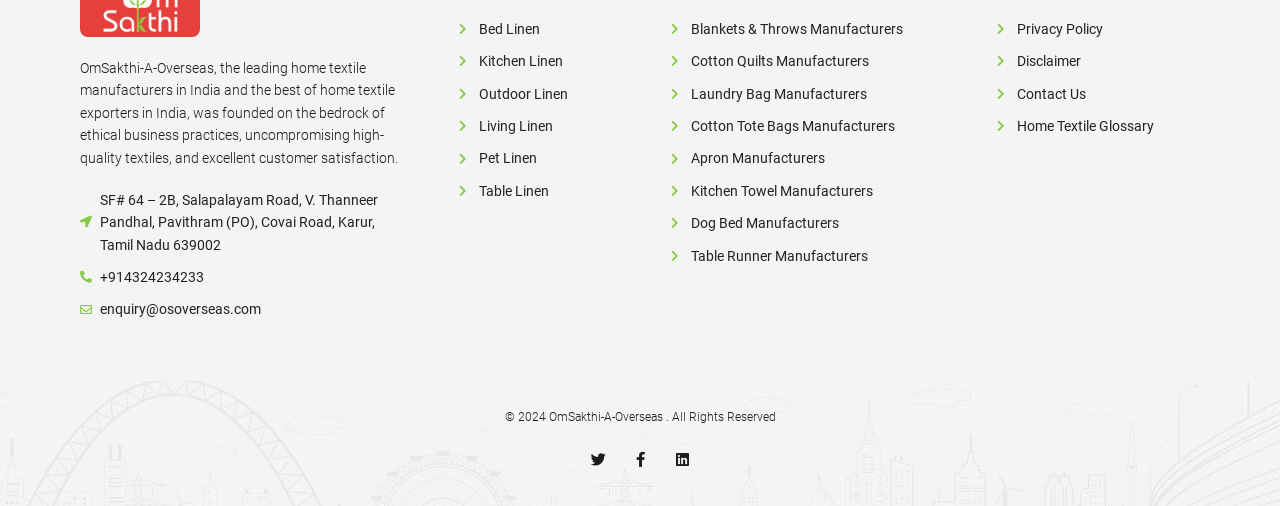Please determine the bounding box coordinates of the section I need to click to accomplish this instruction: "Send an email to enquiry@osoverseas.com".

[0.062, 0.59, 0.312, 0.634]